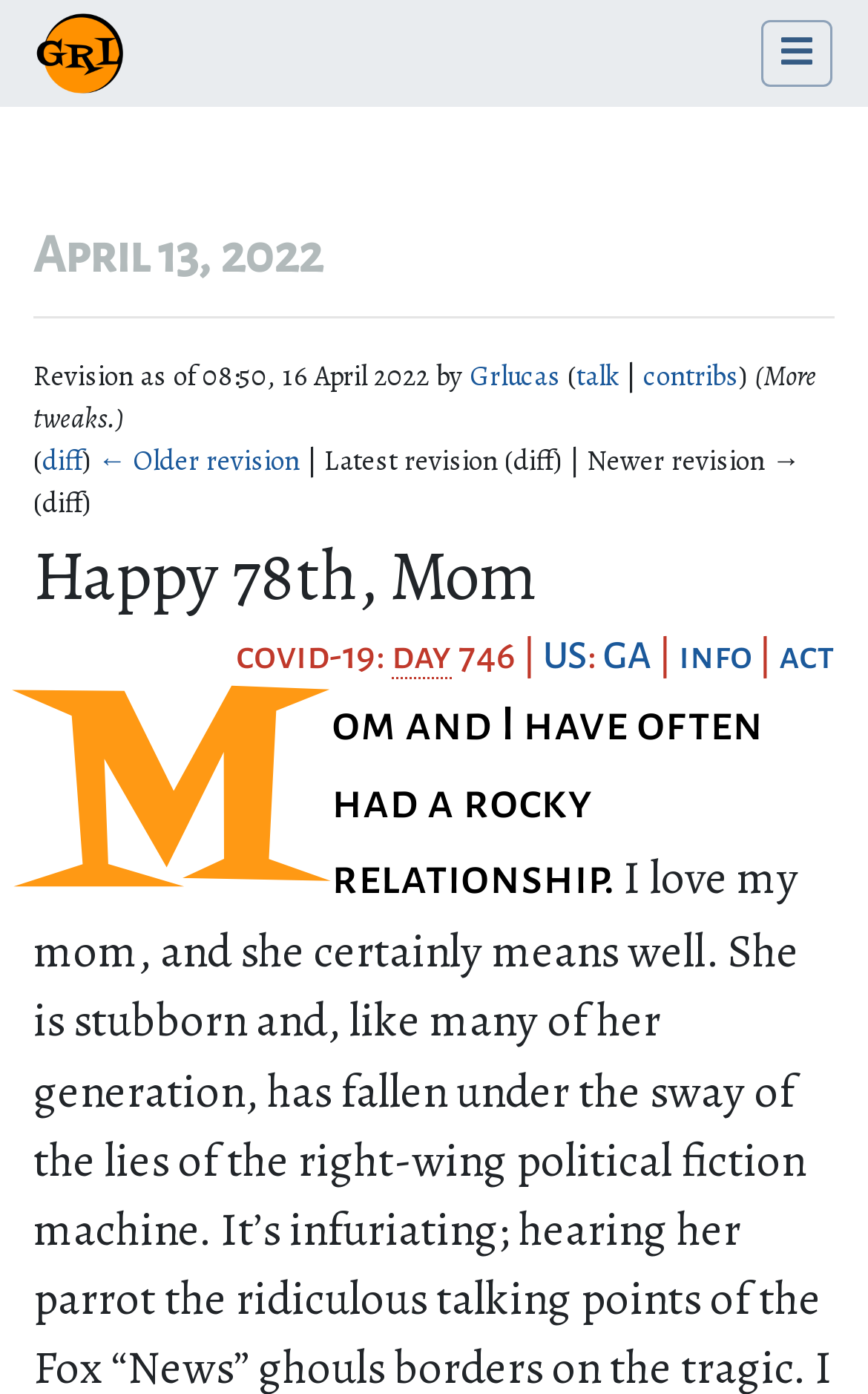Extract the heading text from the webpage.

April 13, 2022